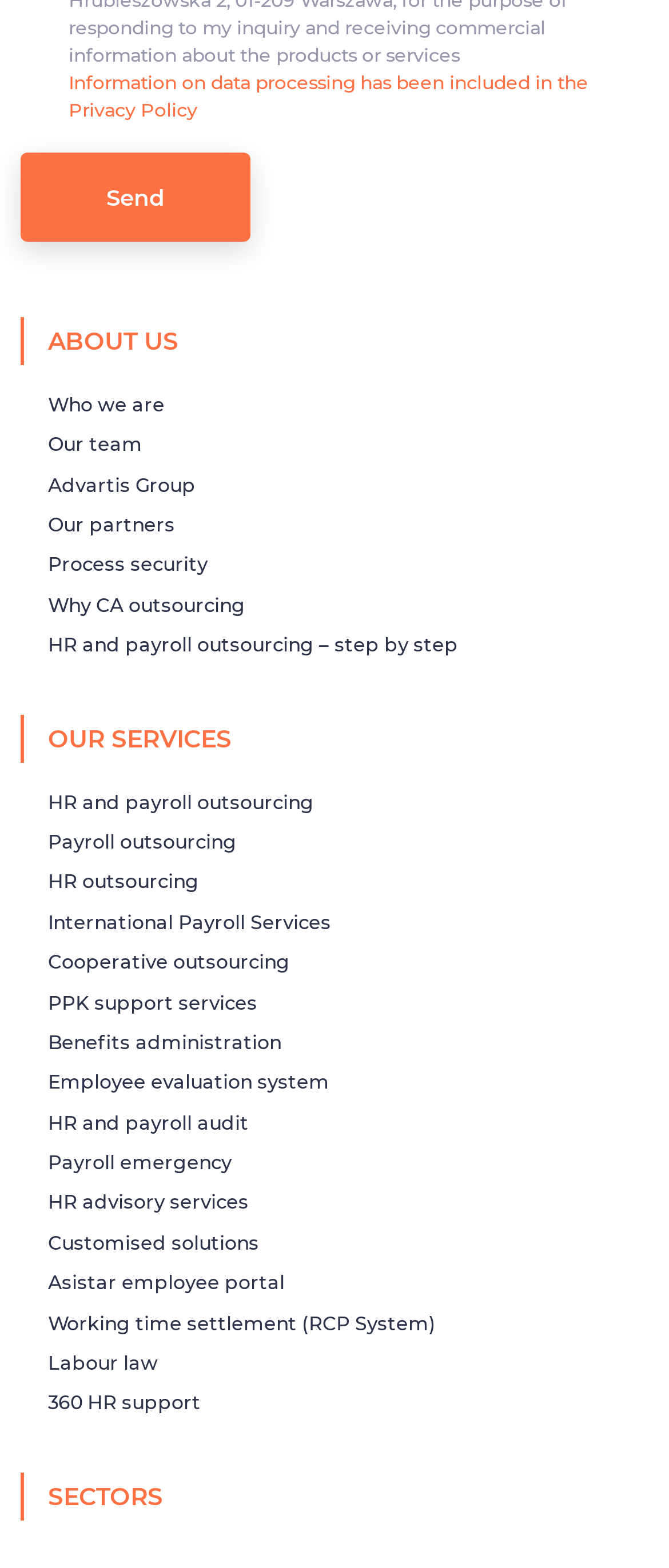Highlight the bounding box coordinates of the region I should click on to meet the following instruction: "Learn about the company's team".

[0.072, 0.276, 0.887, 0.293]